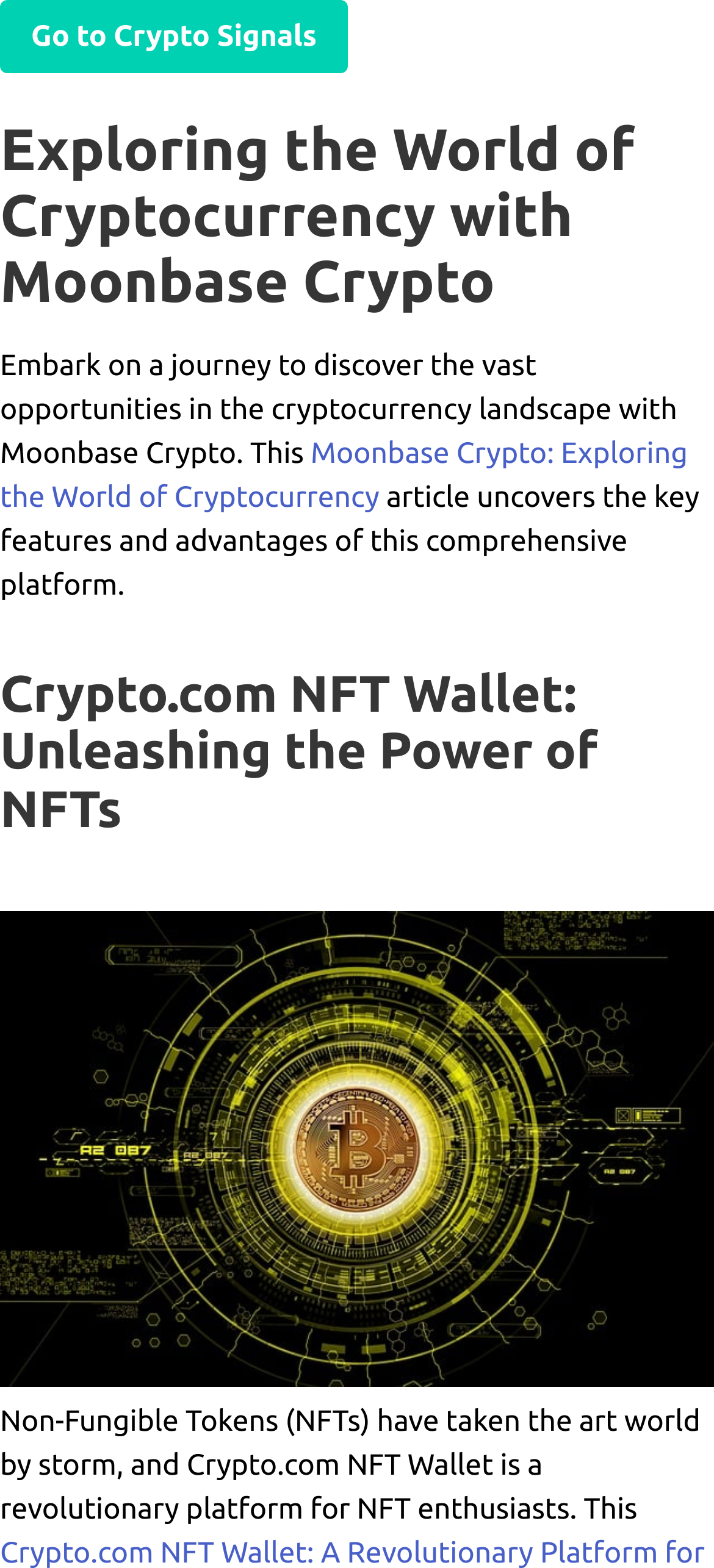Describe in detail what you see on the webpage.

The webpage is about exploring the world of cryptocurrency with Moonbase Crypto. At the top, there is a link to "Crypto Signals" positioned at the top left corner of the page. Below it, a heading with the same title as the webpage, "Exploring the World of Cryptocurrency with Moonbase Crypto", spans the entire width of the page. 

Following the heading, a paragraph of text describes the journey to discover opportunities in the cryptocurrency landscape with Moonbase Crypto. This text is positioned at the top center of the page. A link to "Moonbase Crypto: Exploring the World of Cryptocurrency" is placed below the paragraph, still at the top center of the page. Another paragraph of text continues to describe the article's content, which uncovers the key features and advantages of the Moonbase Crypto platform. This text is positioned below the link, still at the top center of the page.

Further down, a heading "Crypto.com NFT Wallet: Unleashing the Power of NFTs" is positioned at the middle left of the page, spanning the entire width. Below this heading, an image takes up most of the page's width, positioned at the middle center of the page. Finally, a paragraph of text describes Non-Fungible Tokens (NFTs) and the Crypto.com NFT Wallet, positioned at the bottom center of the page.